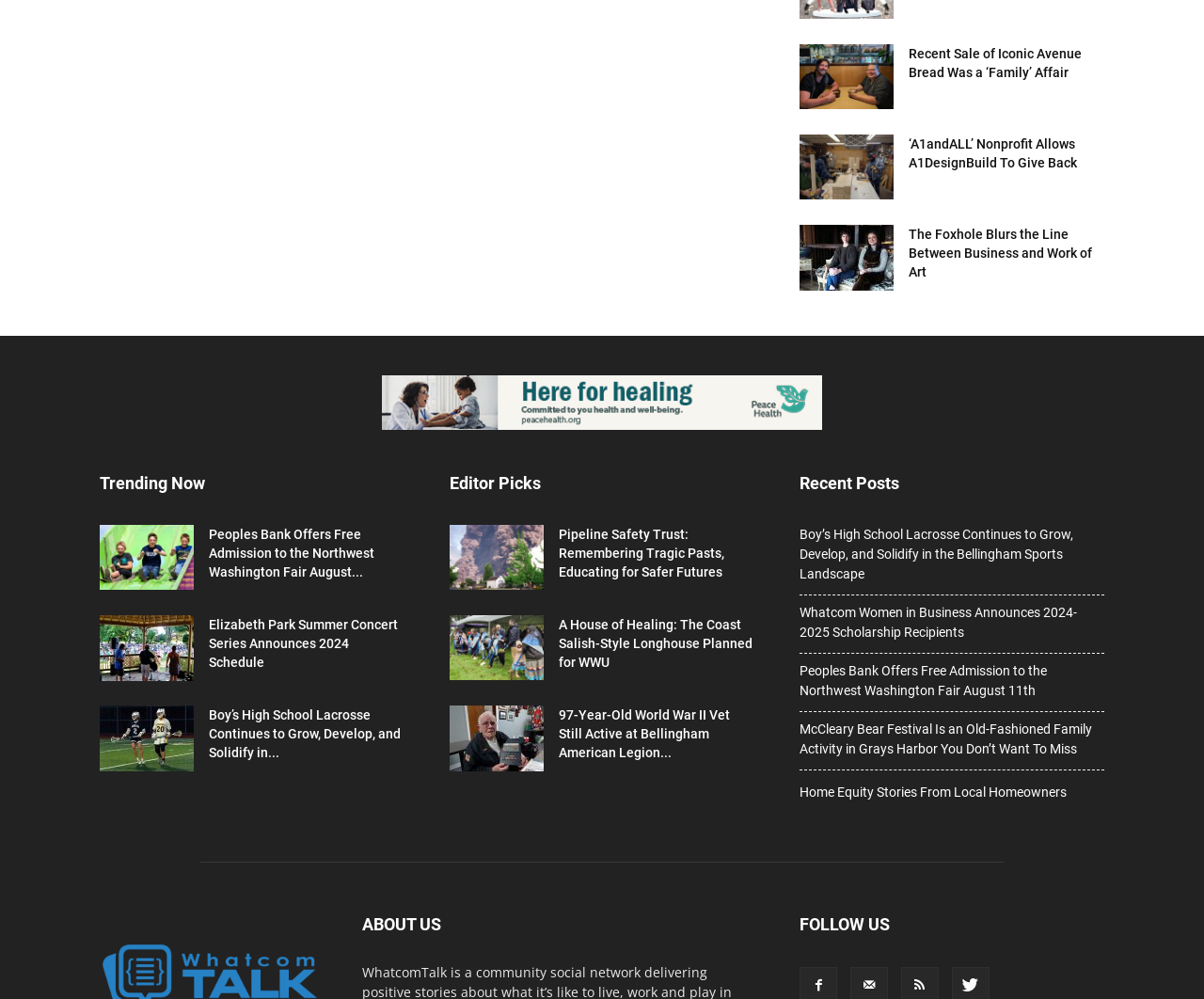What is the name of the nonprofit organization mentioned in the second article?
Based on the image, give a concise answer in the form of a single word or short phrase.

A1andALL